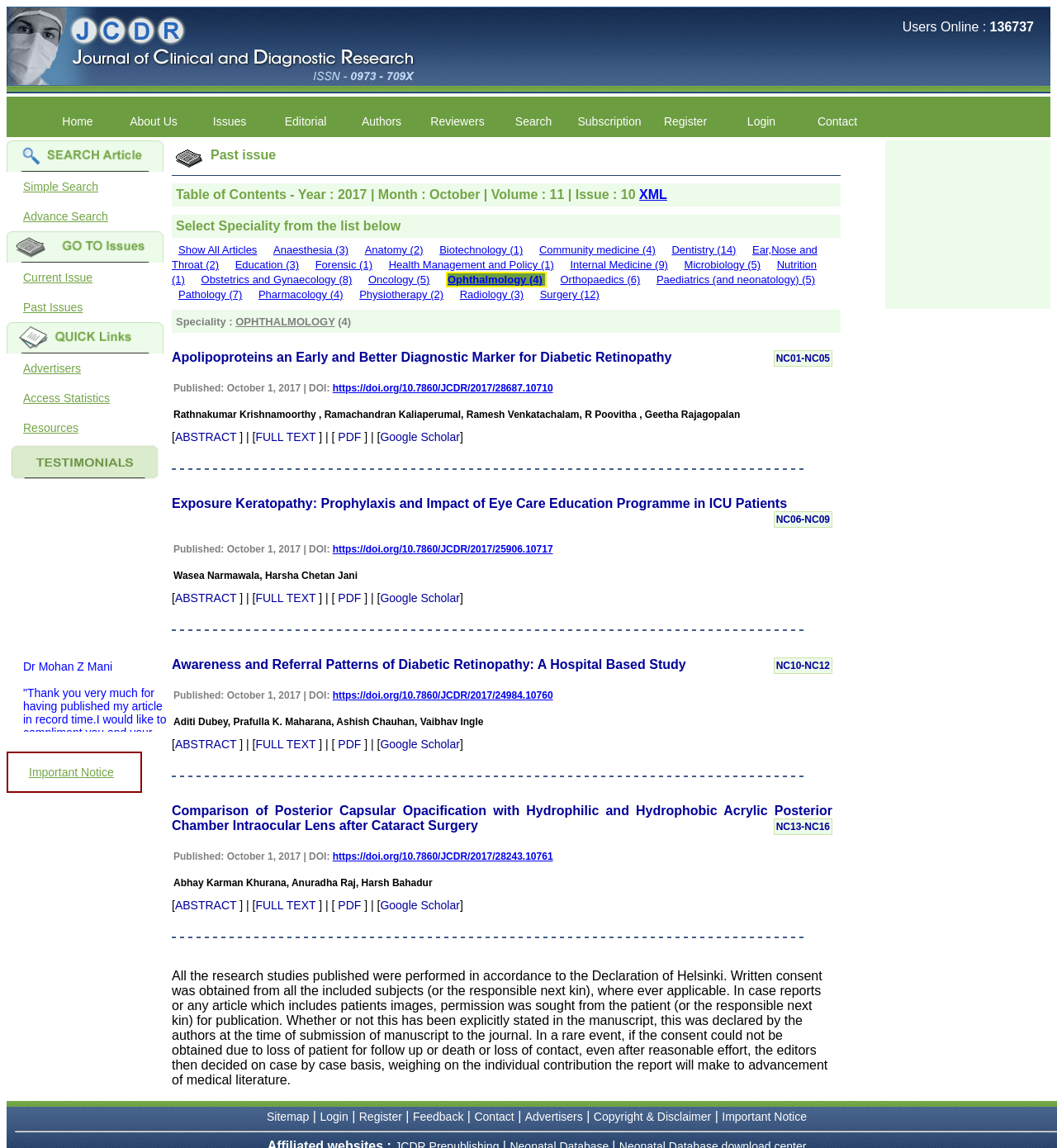What is the ISSN of Journal of Clinical and Diagnostic Research?
Answer with a single word or short phrase according to what you see in the image.

0973-709X